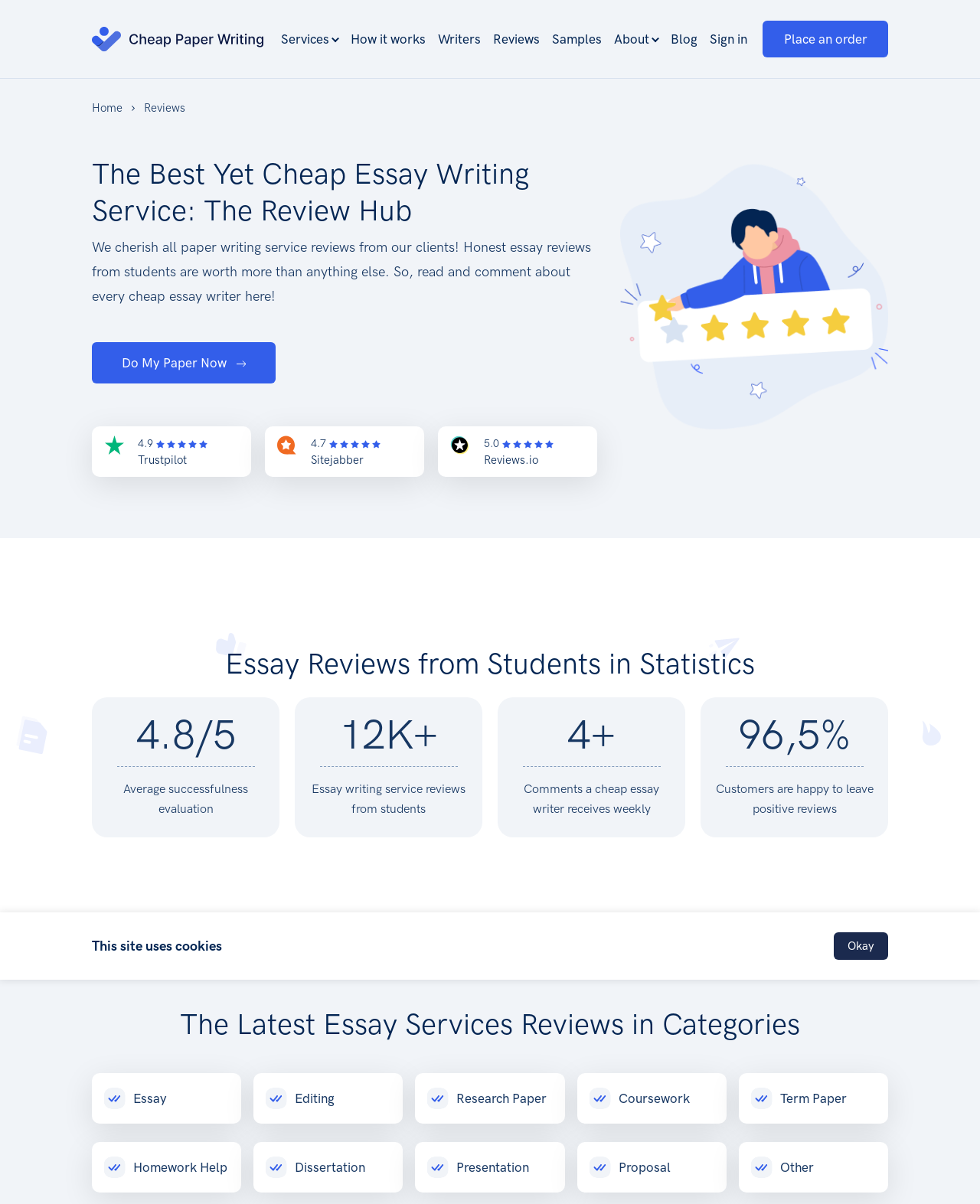Give a concise answer using one word or a phrase to the following question:
What is the name of the essay writing service?

CheapPaperWriting